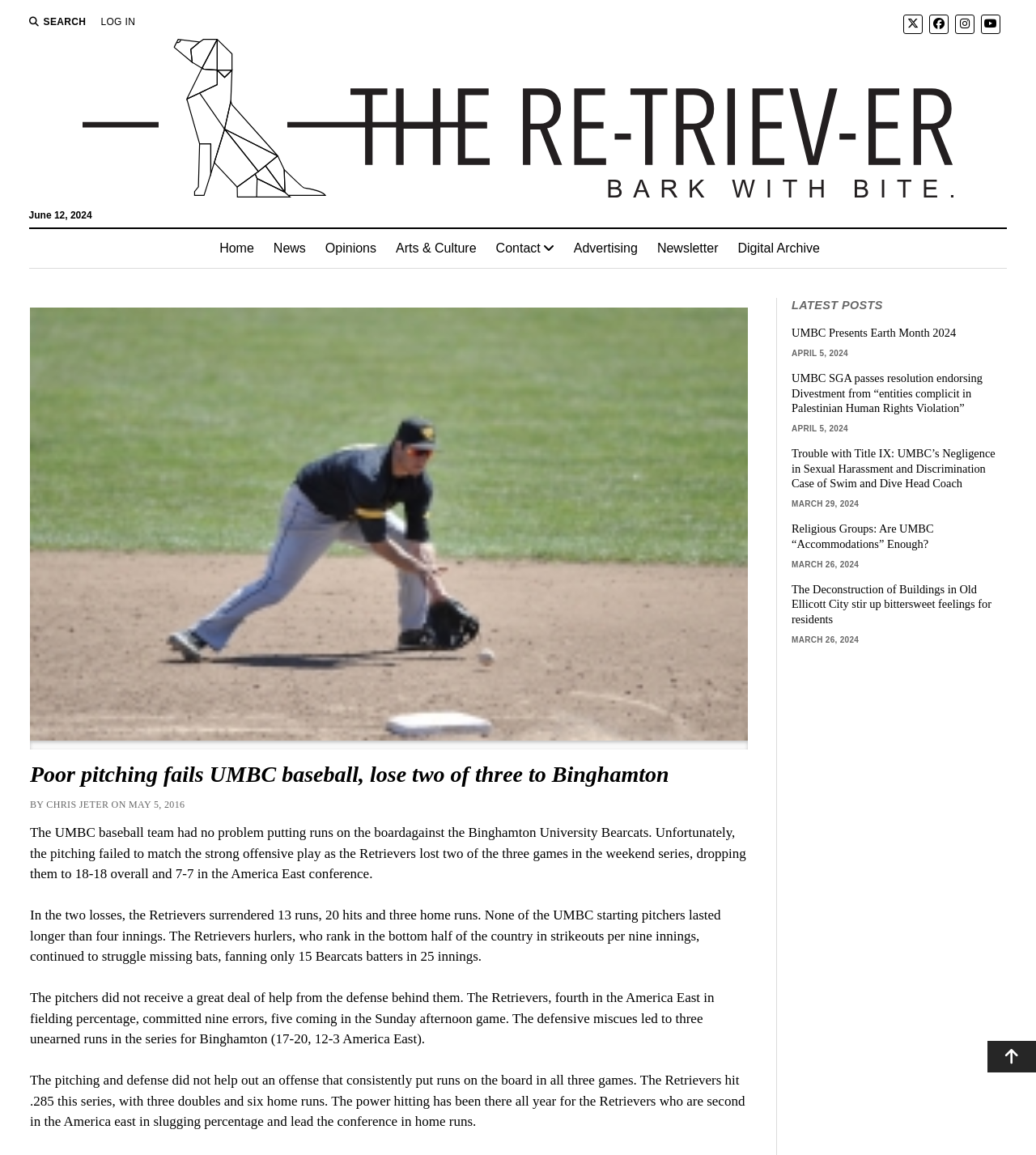Extract the main title from the webpage.

Poor pitching fails UMBC baseball, lose two of three to Binghamton